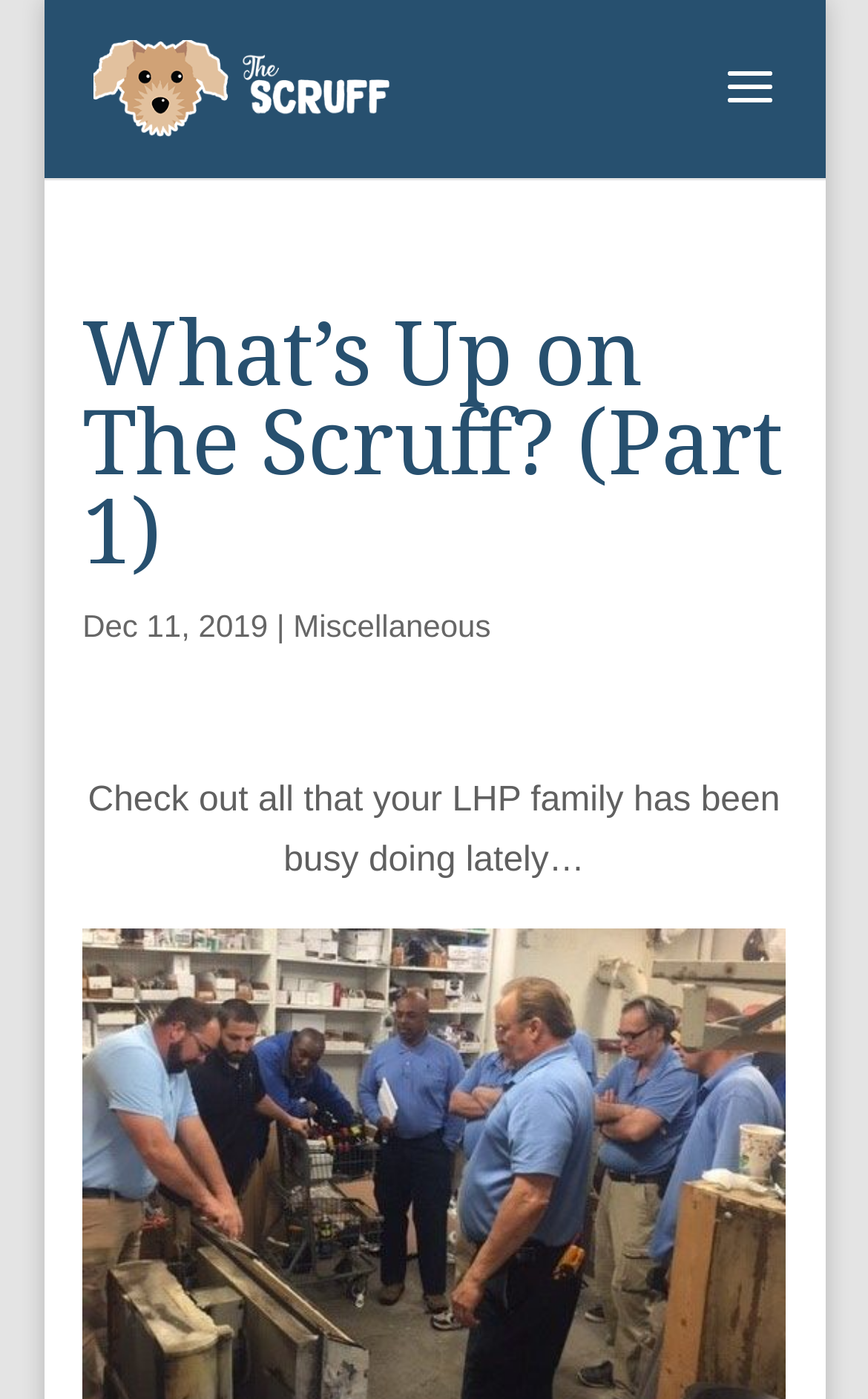What is the purpose of the search bar?
Please give a detailed answer to the question using the information shown in the image.

I inferred the purpose of the search bar by looking at its position and design, which suggests that it is used to search the website.